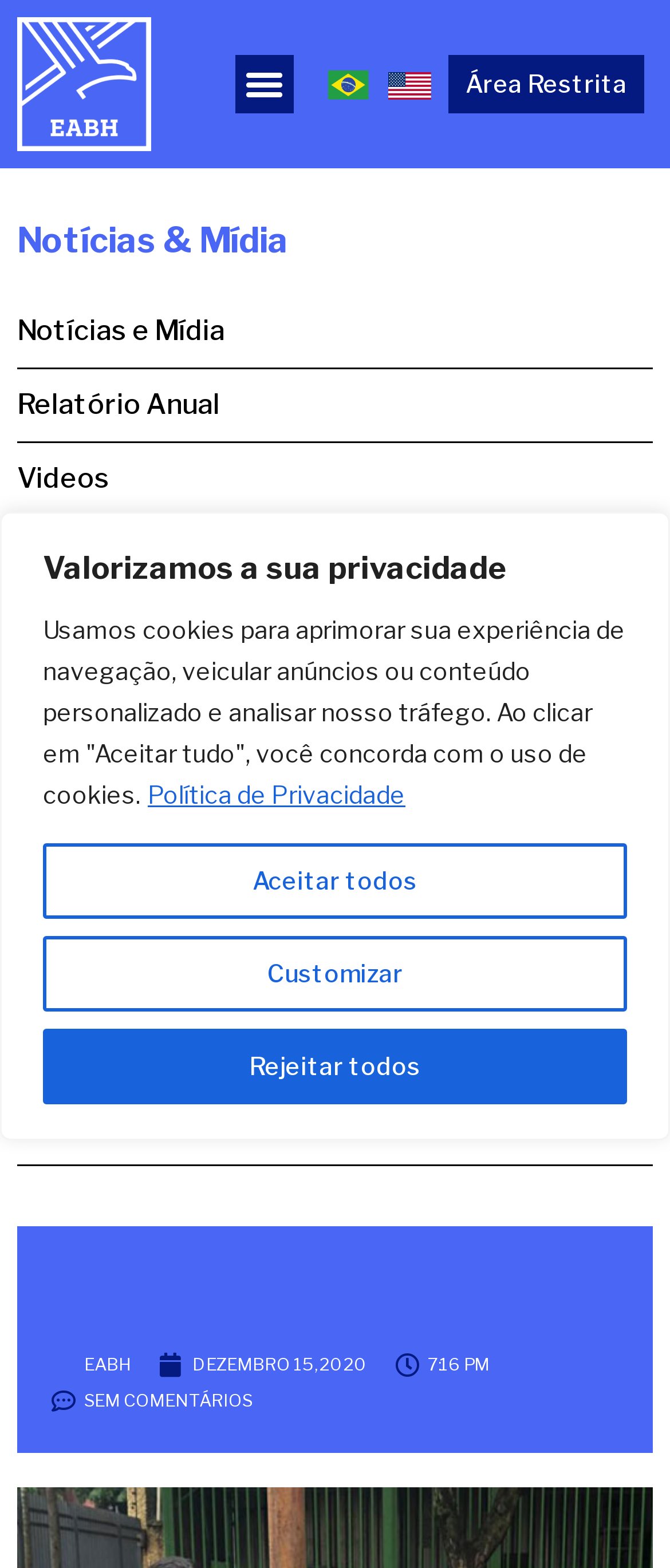What is the date of the 'EABH Cultural Week' post?
Using the information presented in the image, please offer a detailed response to the question.

The 'EABH Cultural Week' post has a corresponding date '09/06/2022', which indicates when the post was published or relates to an event on that date.